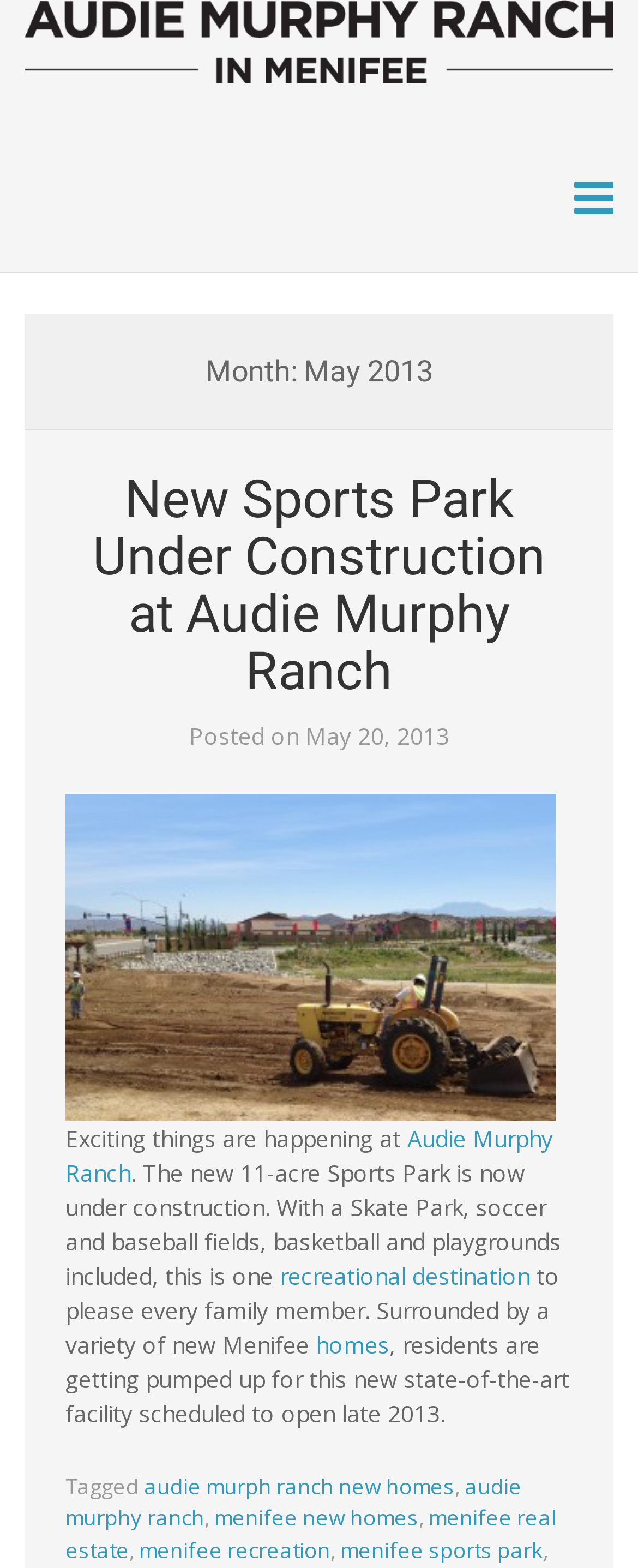Please provide the bounding box coordinates in the format (top-left x, top-left y, bottom-right x, bottom-right y). Remember, all values are floating point numbers between 0 and 1. What is the bounding box coordinate of the region described as: Maryland Criminal Defense Lawyers

None